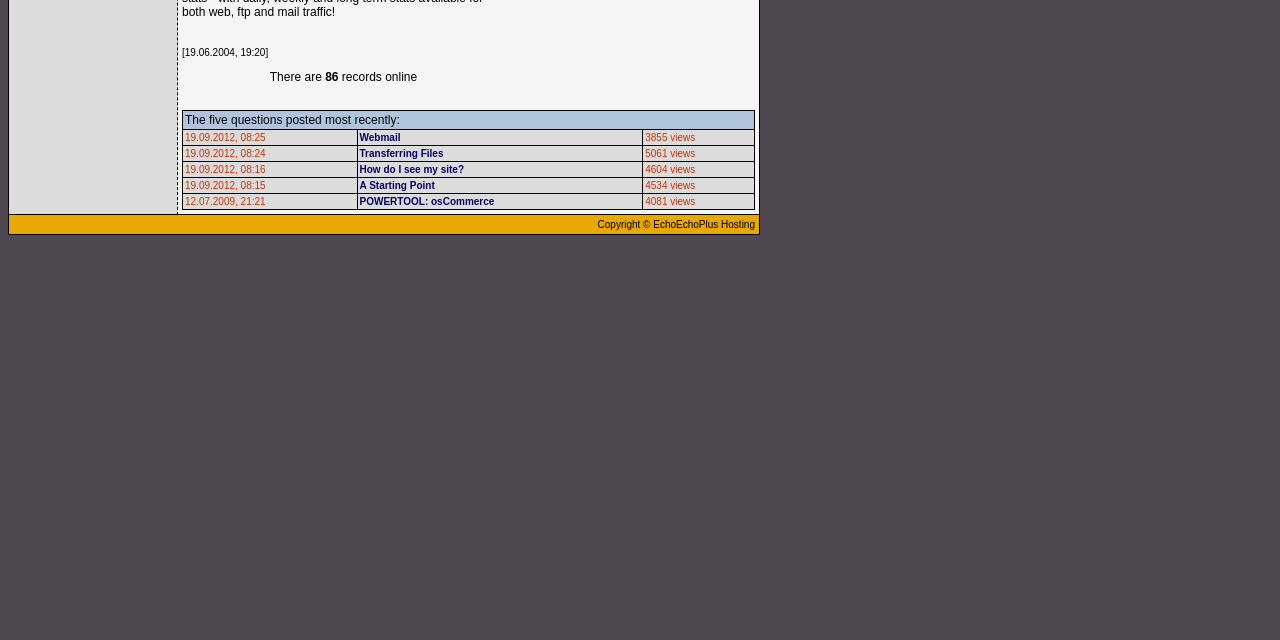Identify the bounding box of the UI component described as: "POWERTOOL: osCommerce".

[0.281, 0.306, 0.386, 0.323]